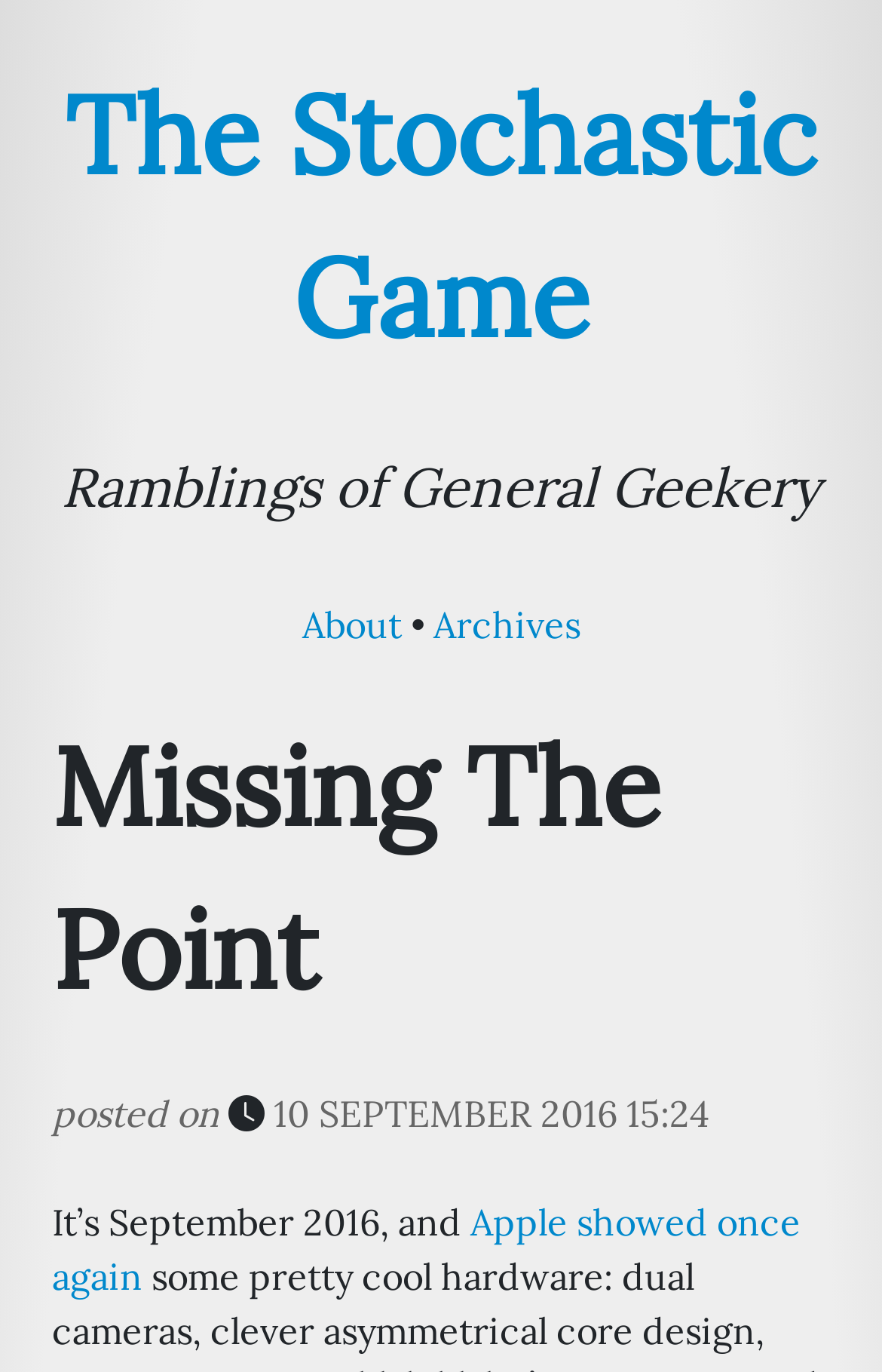What is the topic of the latest article?
Please provide a comprehensive answer based on the information in the image.

The topic of the latest article can be inferred from the text 'It’s September 2016, and Apple showed once again...'. This suggests that the latest article is about Apple, possibly discussing a recent event or announcement.